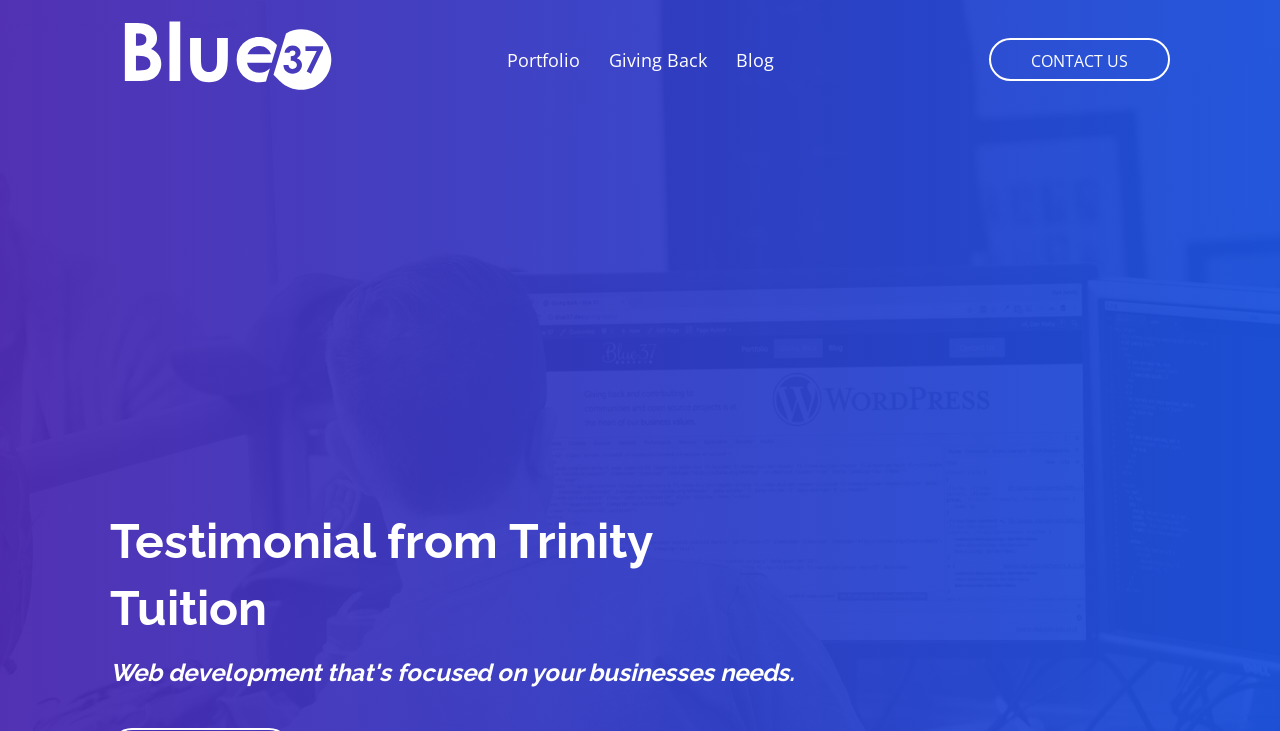Extract the bounding box coordinates of the UI element described by: "Giving Back". The coordinates should include four float numbers ranging from 0 to 1, e.g., [left, top, right, bottom].

[0.465, 0.05, 0.563, 0.113]